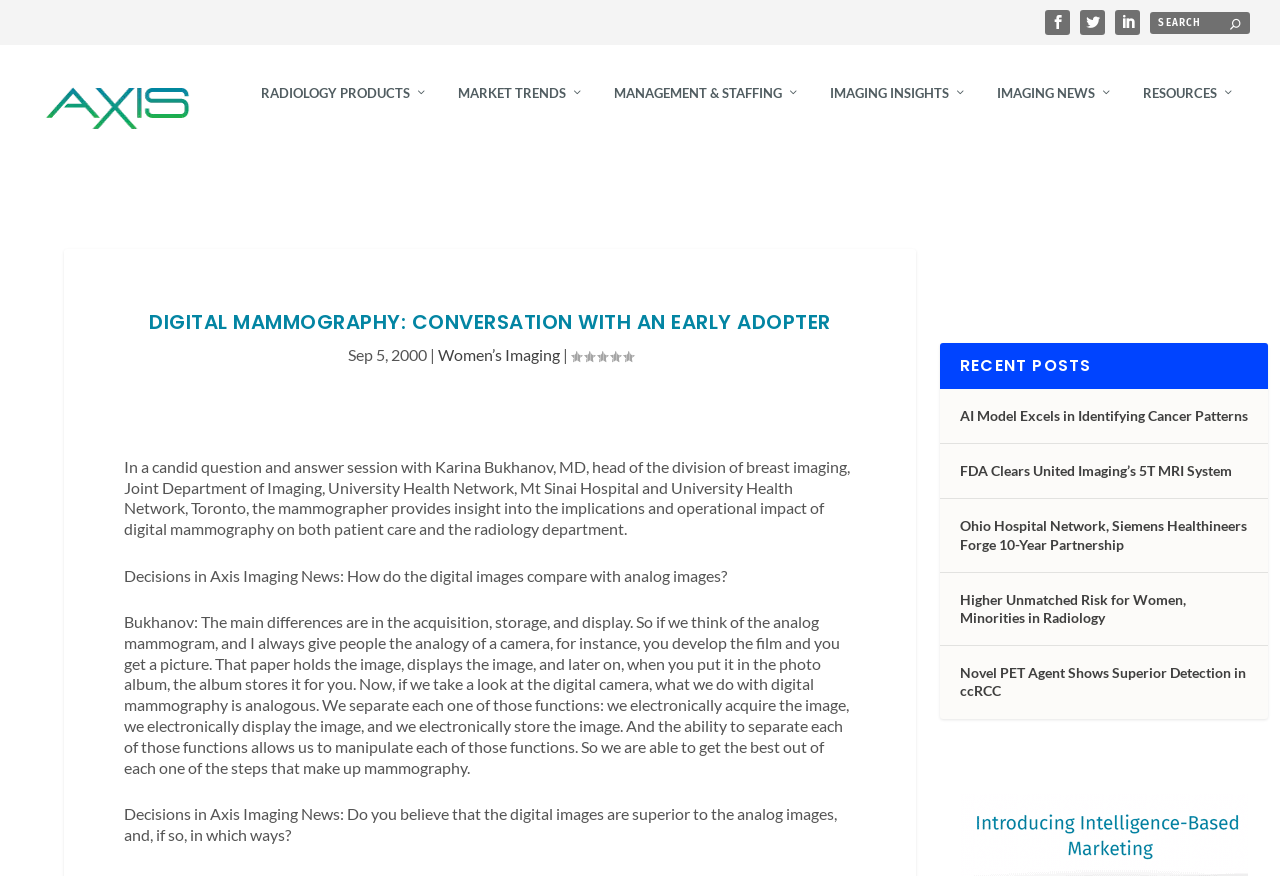Please provide a comprehensive answer to the question below using the information from the image: What is the name of the division where Karina Bukhanov works?

According to the webpage, Karina Bukhanov is the head of the division of breast imaging, Joint Department of Imaging, University Health Network, Mt Sinai Hospital and Toronto.